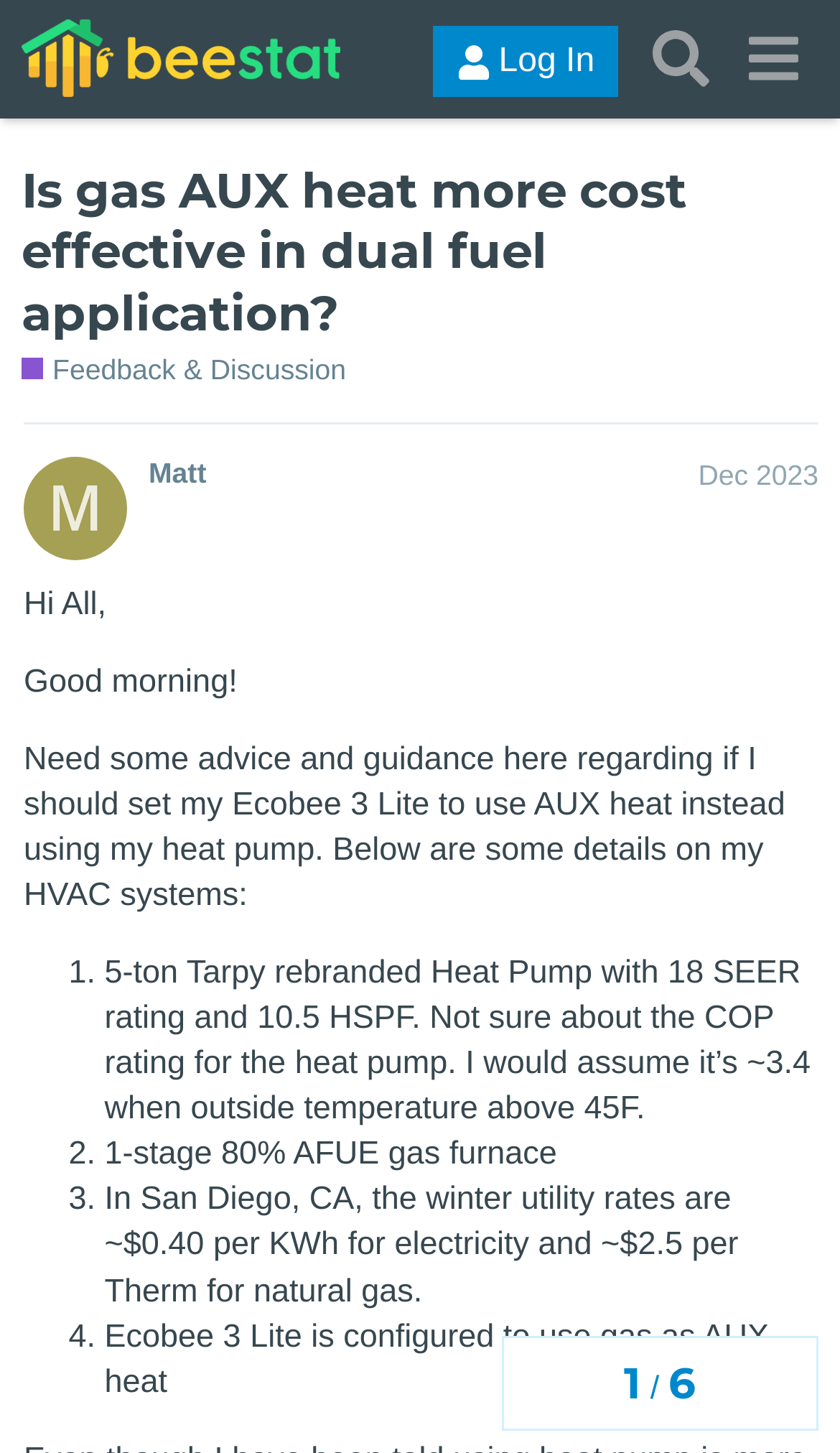Write an exhaustive caption that covers the webpage's main aspects.

This webpage appears to be a discussion forum post from the "beestat community" website. At the top of the page, there is a header section with a logo and links to "Log In" and "Search" on the right side. Below the header, there is a title "Is gas AUX heat more cost effective in dual fuel application?" which is also a link. 

Under the title, there is a subtitle "Feedback & Discussion" with a brief description "General questions, comments, or other feedback." On the right side of the subtitle, there is a navigation section showing the topic progress with numbers "1" and "6" separated by a slash.

The main content of the post starts with a heading "Matt Dec 2023" which indicates the author and date of the post. The post begins with a greeting "Hi All, Good morning!" followed by a request for advice and guidance on whether to use AUX heat with an Ecobee 3 Lite instead of a heat pump. The author provides details about their HVAC systems, including a 5-ton heat pump, a 1-stage gas furnace, and the utility rates in San Diego, CA. The details are listed in a numbered format with four points.